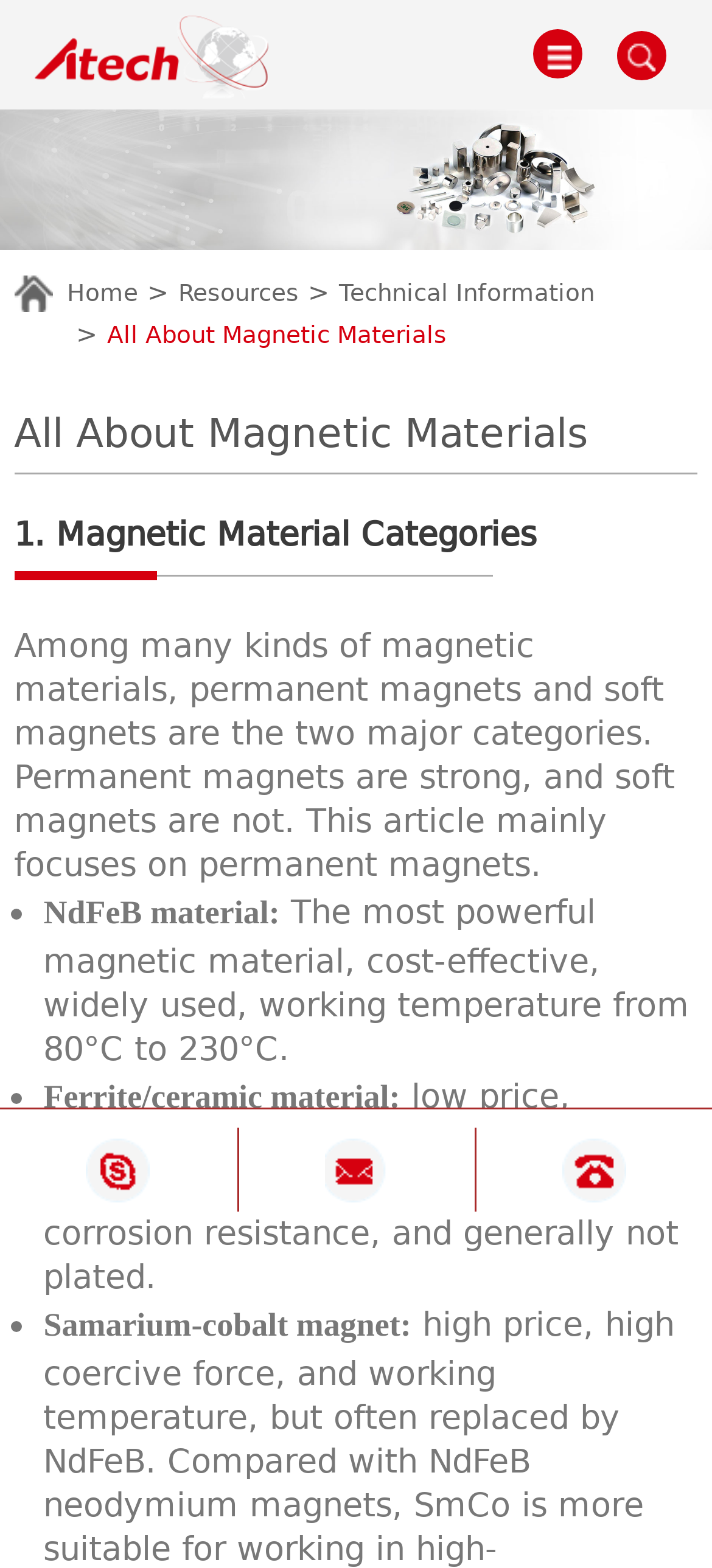Offer a thorough description of the webpage.

This webpage is about magnetic materials, specifically focusing on permanent magnets. At the top left corner, there is a logo of "Huatai Xinding（Beijing）Metal Materials Co., Ltd." with a link to the company's homepage. Next to the logo, there is a banner image with the title "All About Magnetic Materials". 

Below the banner, there are four navigation links: "Home", "Resources", "Technical Information", and "All About Magnetic Materials". The main content of the webpage starts with a heading "All About Magnetic Materials" followed by a subheading "1. Magnetic Material Categories". 

The article begins by explaining that there are two major categories of magnetic materials: permanent magnets and soft magnets. It then focuses on permanent magnets, describing their characteristics. The text is divided into sections, each marked with a bullet point, discussing different types of permanent magnets, including NdFeB material, Ferrite/ceramic material, and Samarium-cobalt magnet. 

Each section provides a brief description of the material, including its properties, advantages, and working temperatures. At the bottom of the page, there are three links to contact the company: "Skype", "E-mail", and an empty link. There is also a "TOP" button that allows users to scroll back to the top of the page.